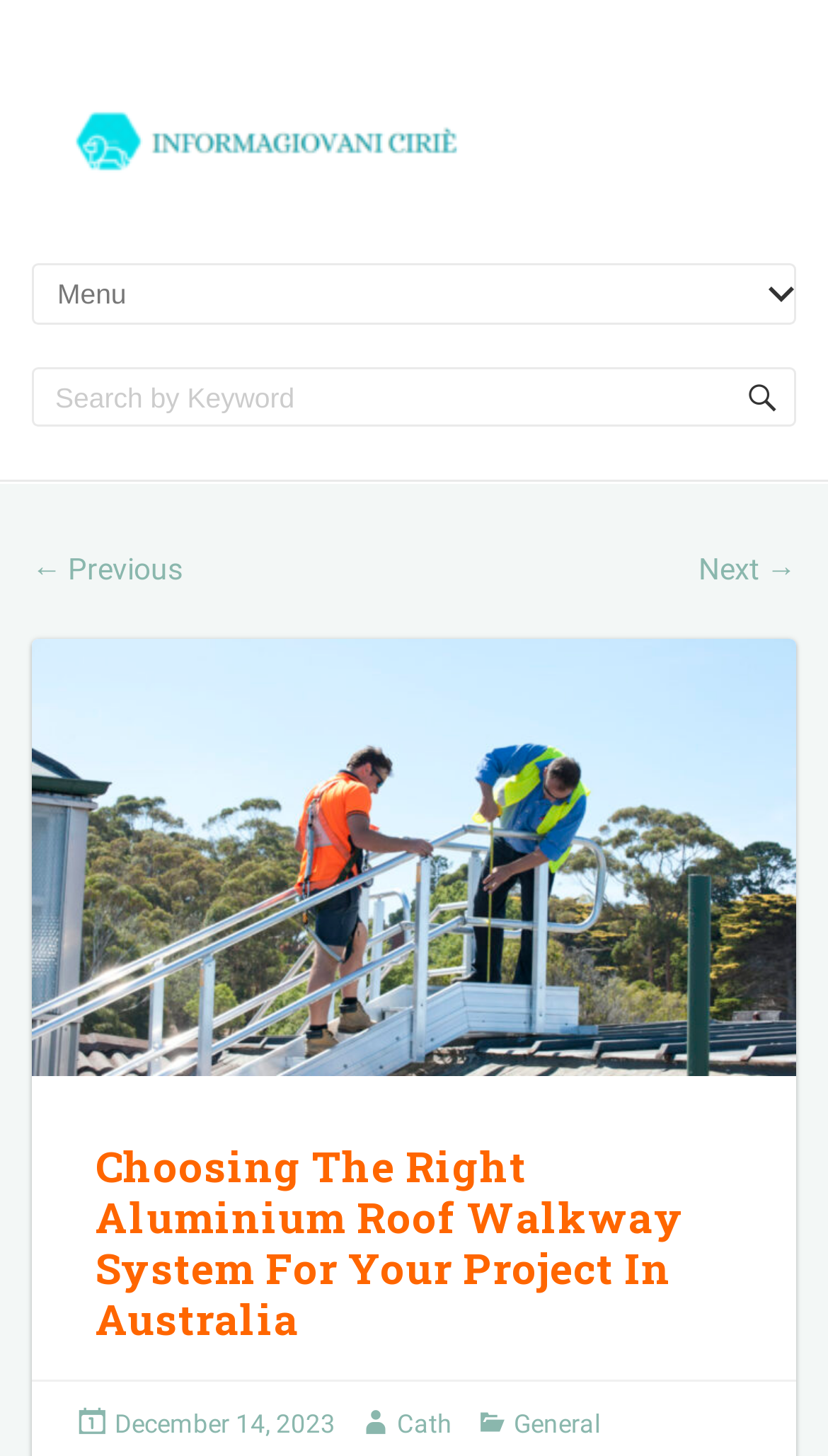How many authors are mentioned?
Based on the screenshot, answer the question with a single word or phrase.

1